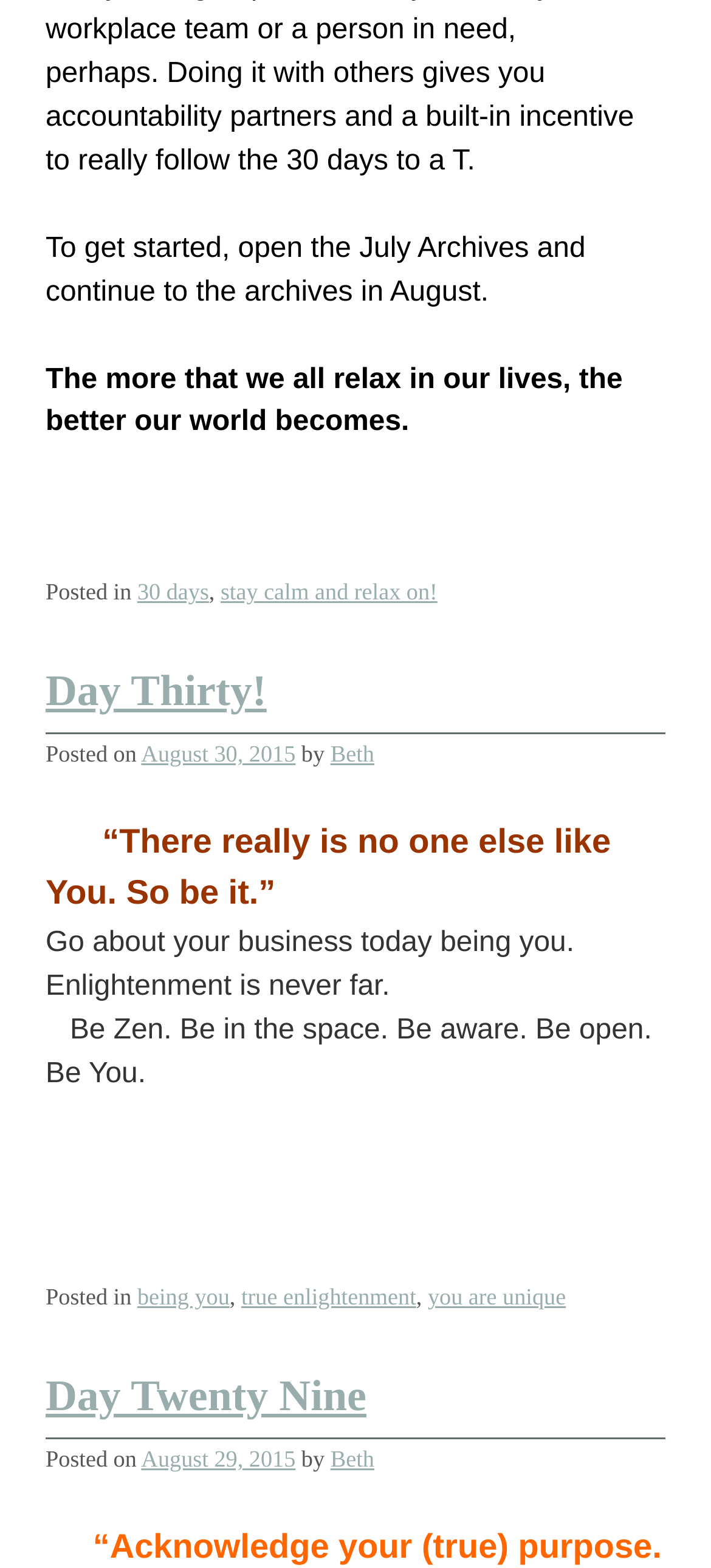What is the date of the 'Day Thirty!' post?
Could you please answer the question thoroughly and with as much detail as possible?

I found the date by looking at the 'Posted on' section of the 'Day Thirty!' post, which is located in the article section of the webpage. The date is mentioned as 'August 30, 2015'.